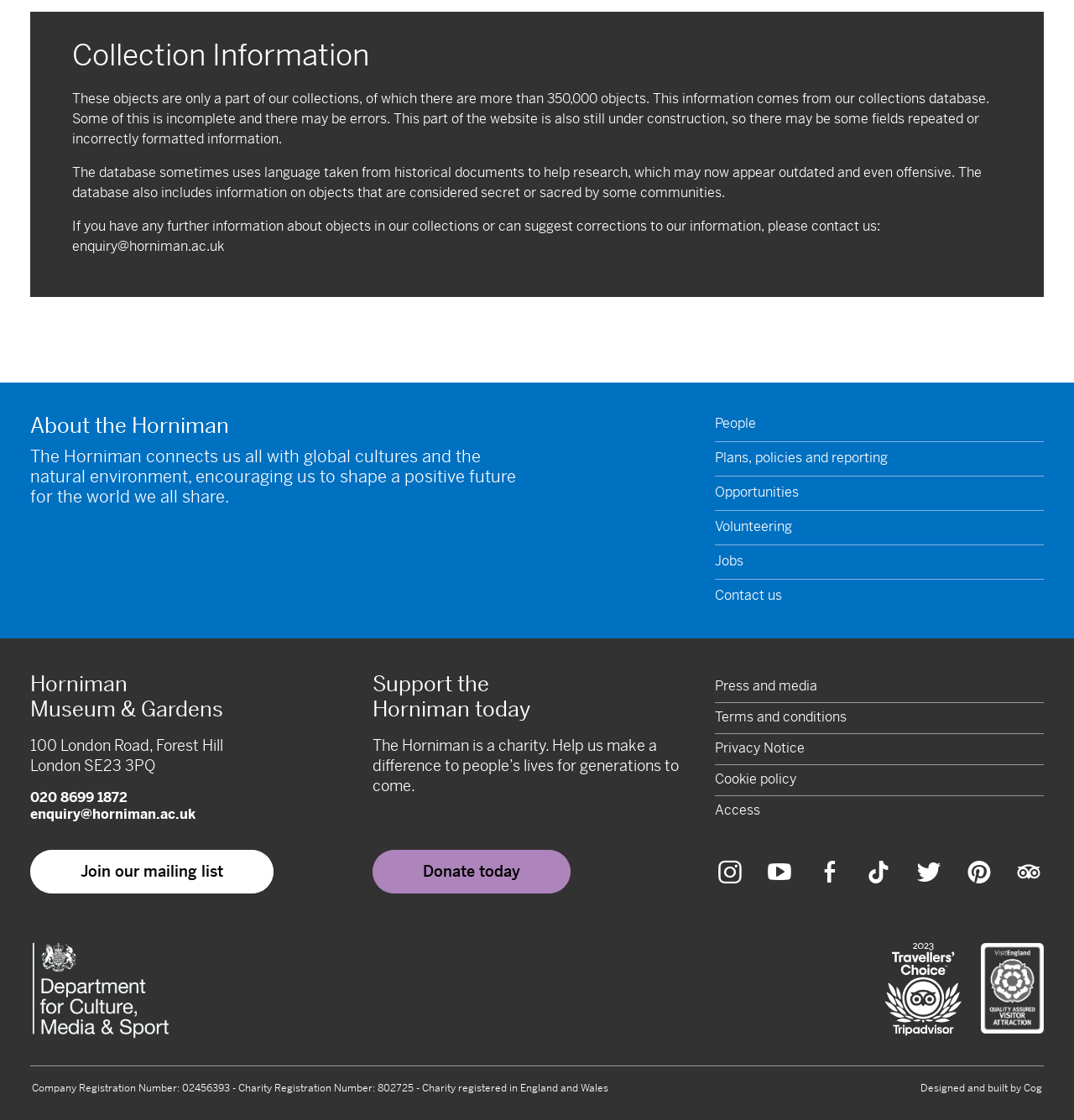Please identify the bounding box coordinates for the region that you need to click to follow this instruction: "Click 'Post Comment'".

None